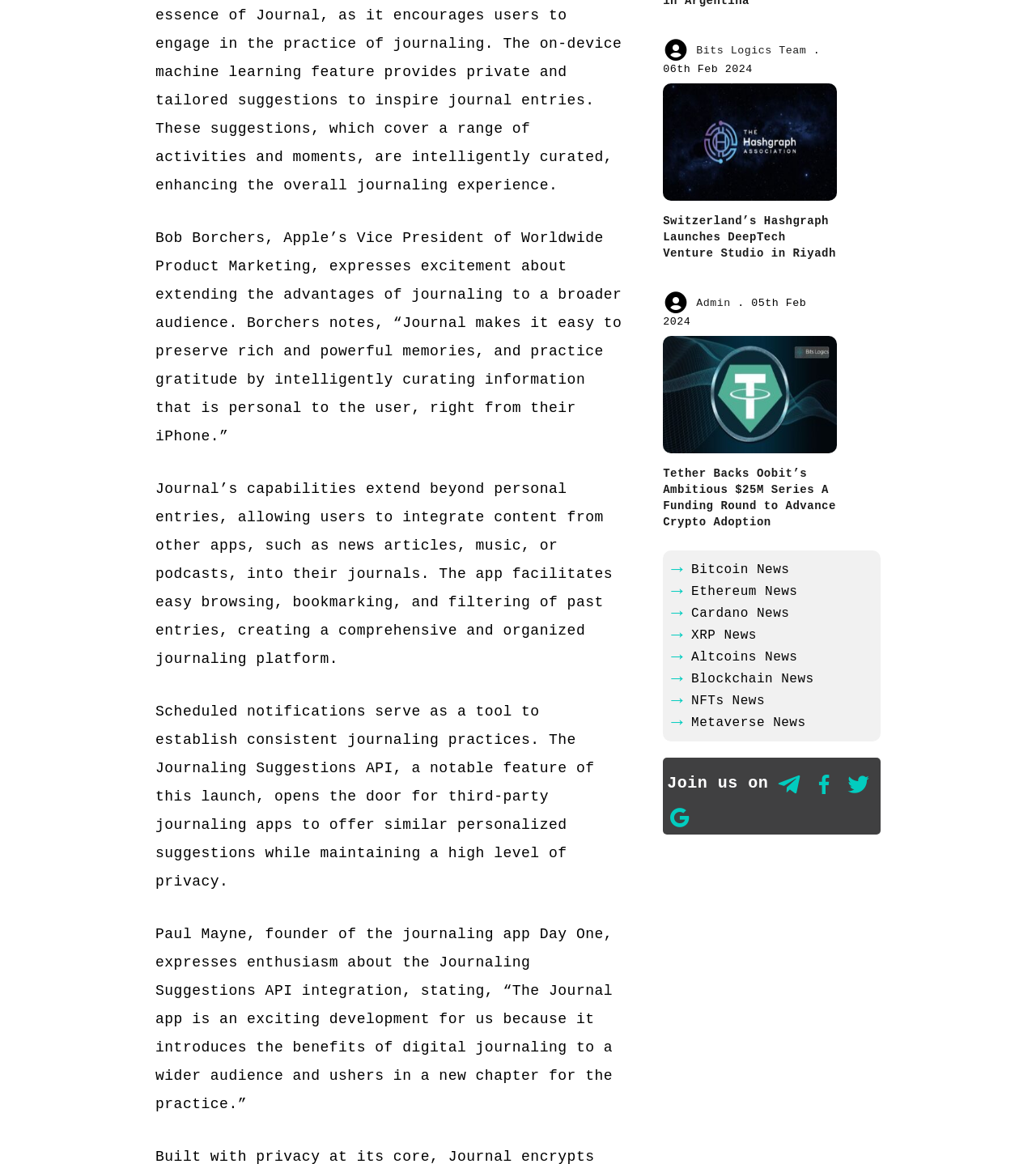Answer the question below in one word or phrase:
What is the name of the journaling app mentioned?

Day One